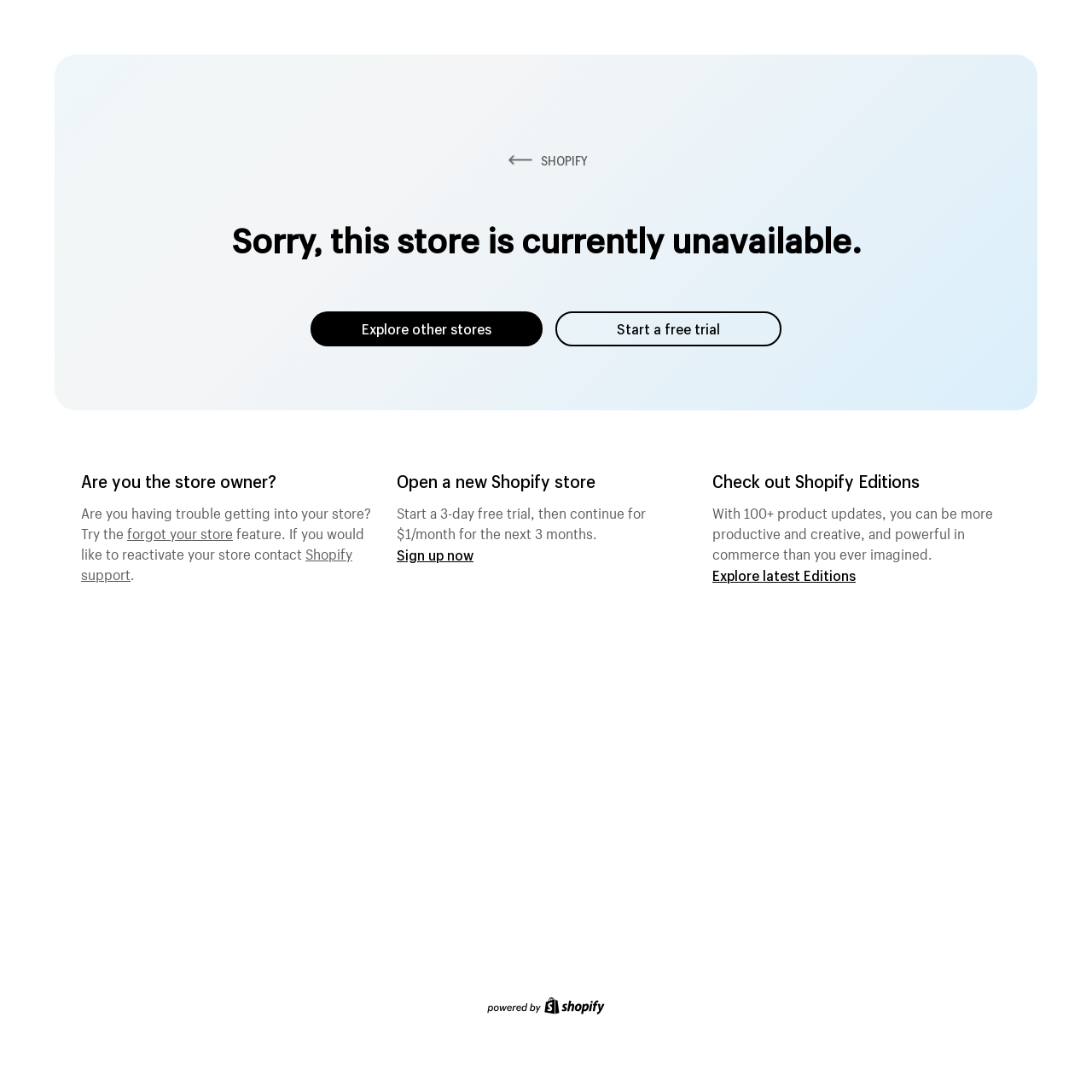Produce an elaborate caption capturing the essence of the webpage.

The webpage appears to be a Shopify ecommerce platform page. At the top, there is a prominent link to "SHOPIFY" accompanied by an image, likely the company's logo. Below this, a heading announces that the store is currently unavailable. 

To the right of the heading, there are two links: "Explore other stores" and "Start a free trial". 

Further down, a section targets the store owner, asking if they are having trouble accessing their store. This section includes a link to reset the store password and another link to contact Shopify support. 

Adjacent to this section, an invitation to open a new Shopify store is presented, along with a promotional offer for a 3-day free trial and a discounted monthly rate for the next three months. A "Sign up now" link is provided to take advantage of this offer.

On the right side of the page, a section promotes Shopify Editions, highlighting over 100 product updates that can enhance productivity, creativity, and commerce. A link to "Explore latest Editions" is included. 

At the bottom of the page, there is a content information section with an image, likely a footer element.